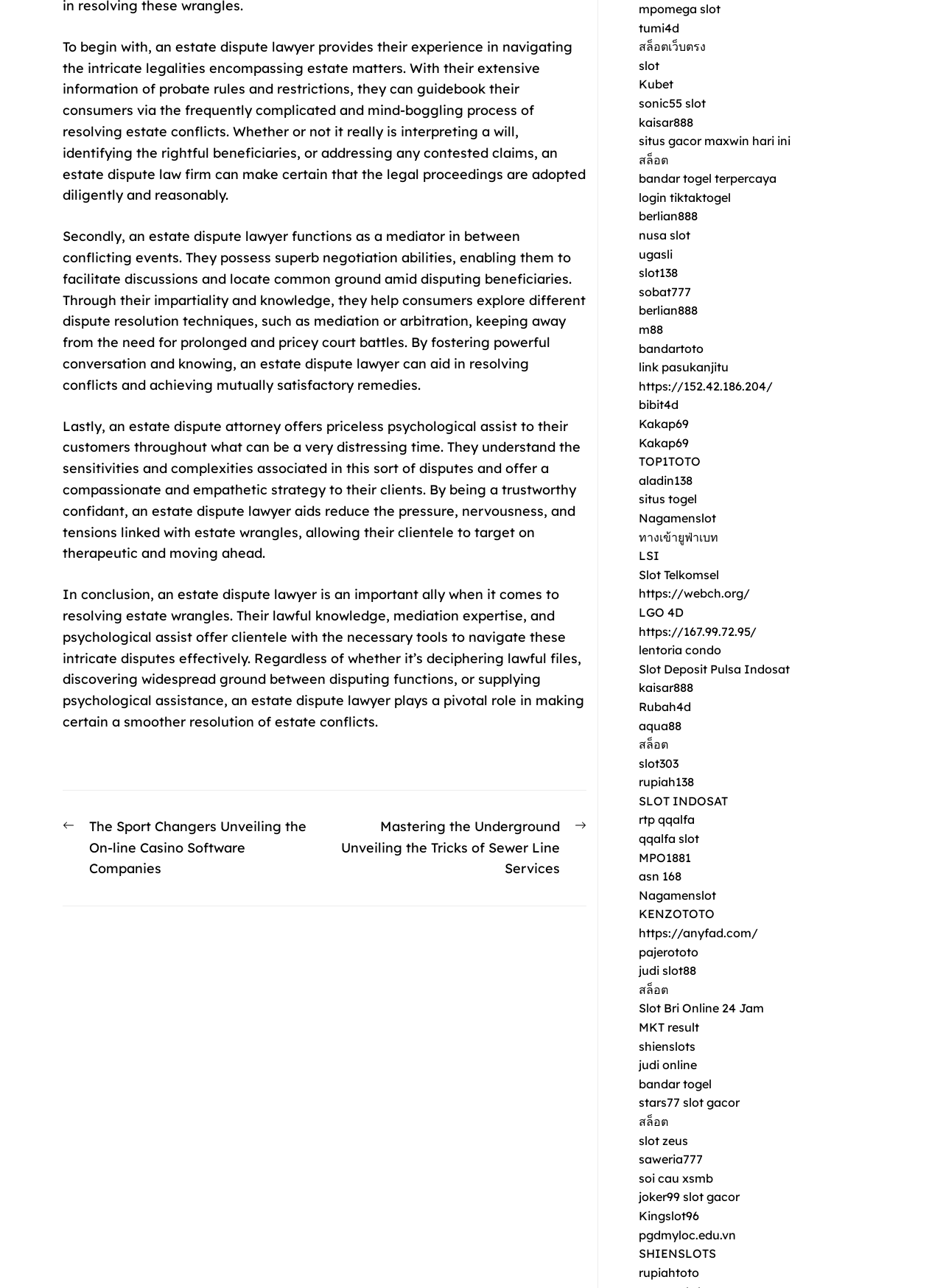Please specify the bounding box coordinates in the format (top-left x, top-left y, bottom-right x, bottom-right y), with all values as floating point numbers between 0 and 1. Identify the bounding box of the UI element described by: situs gacor maxwin hari ini

[0.677, 0.104, 0.838, 0.115]